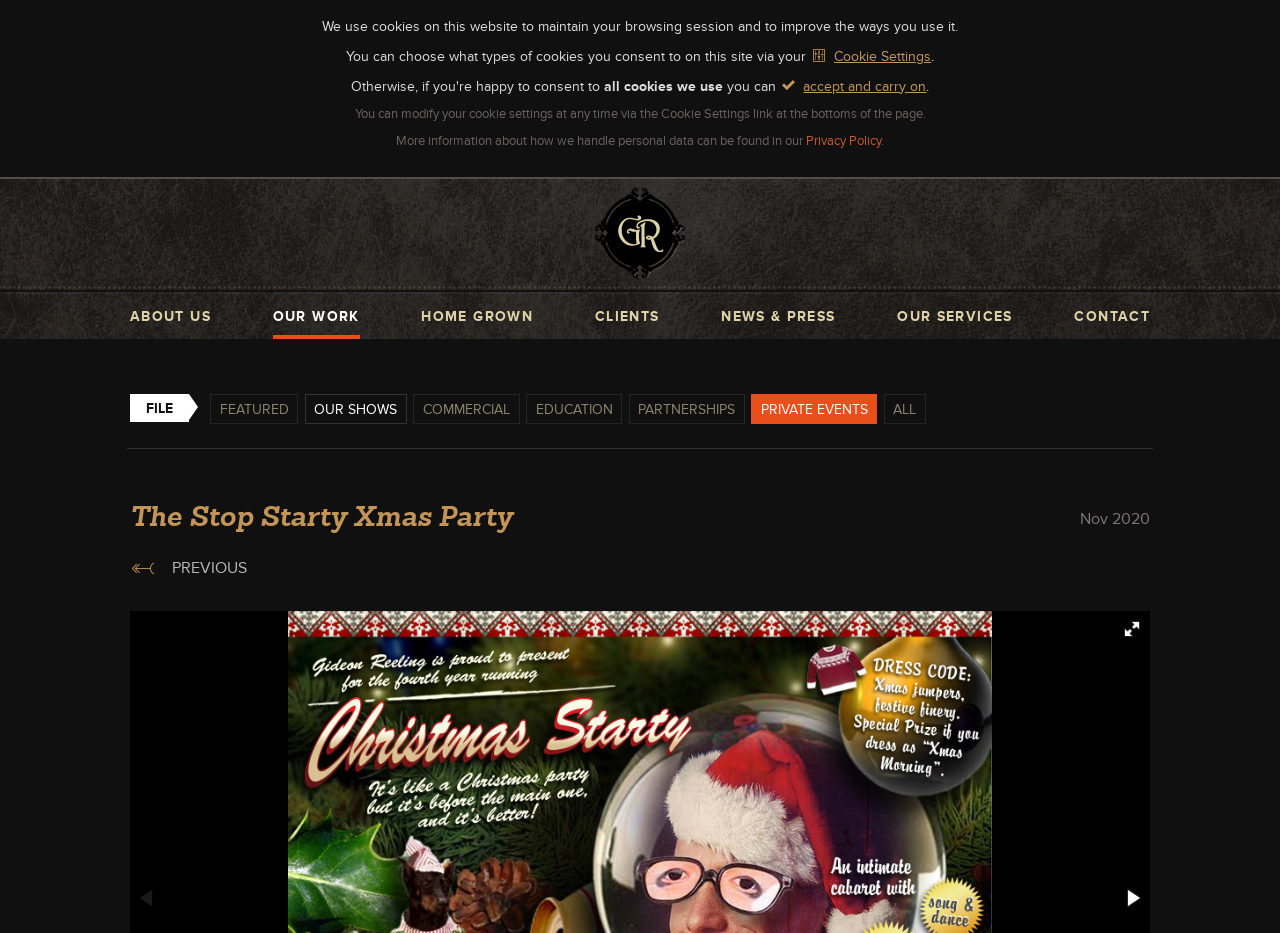Identify the bounding box coordinates of the element that should be clicked to fulfill this task: "Click the 'Cookie Settings' link". The coordinates should be provided as four float numbers between 0 and 1, i.e., [left, top, right, bottom].

[0.633, 0.051, 0.727, 0.068]